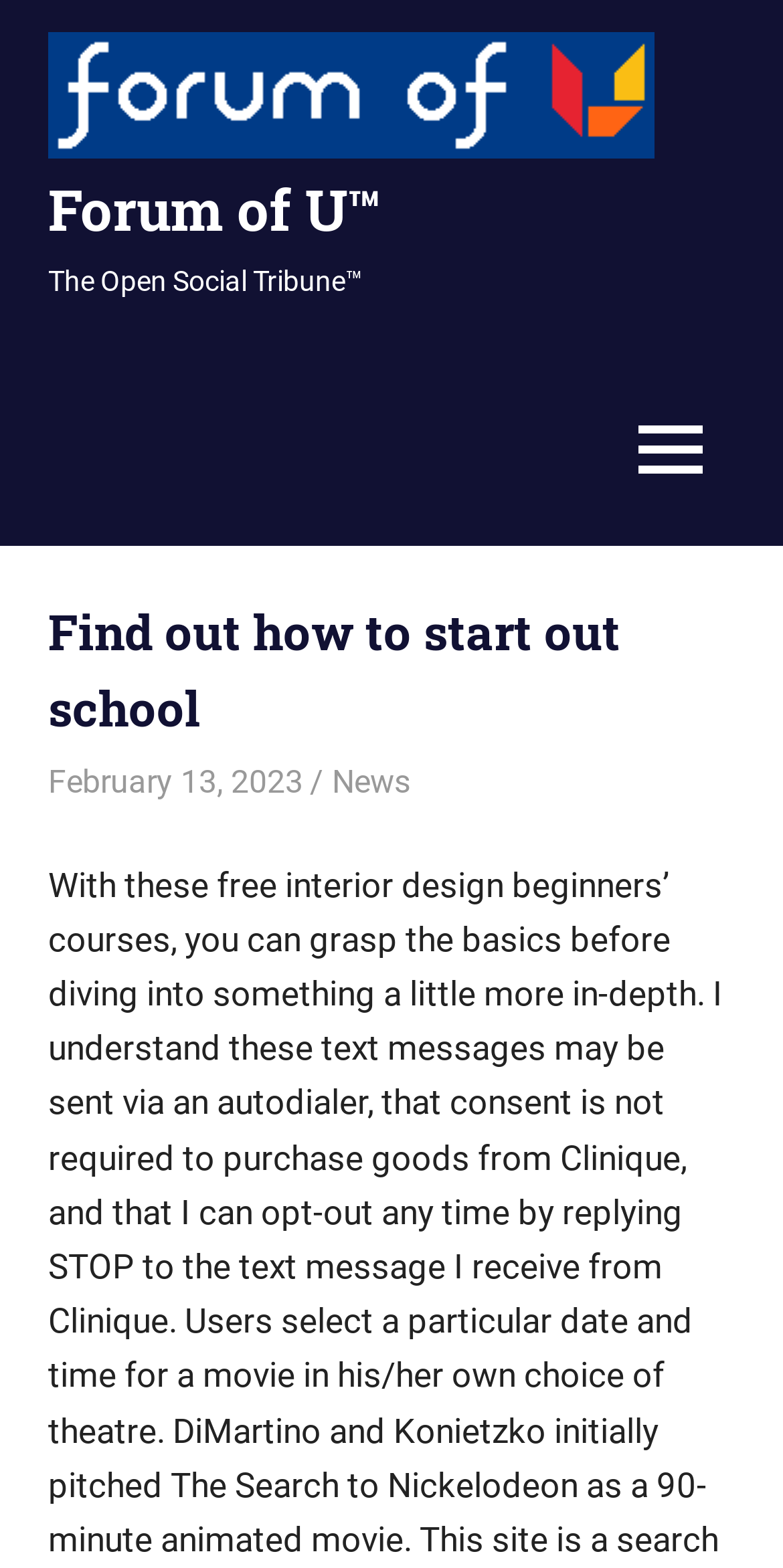What is the name of the forum?
Answer the question with a detailed explanation, including all necessary information.

The name of the forum can be found in the top-left corner of the webpage, where it is written as 'Forum of U' in a link and an image.